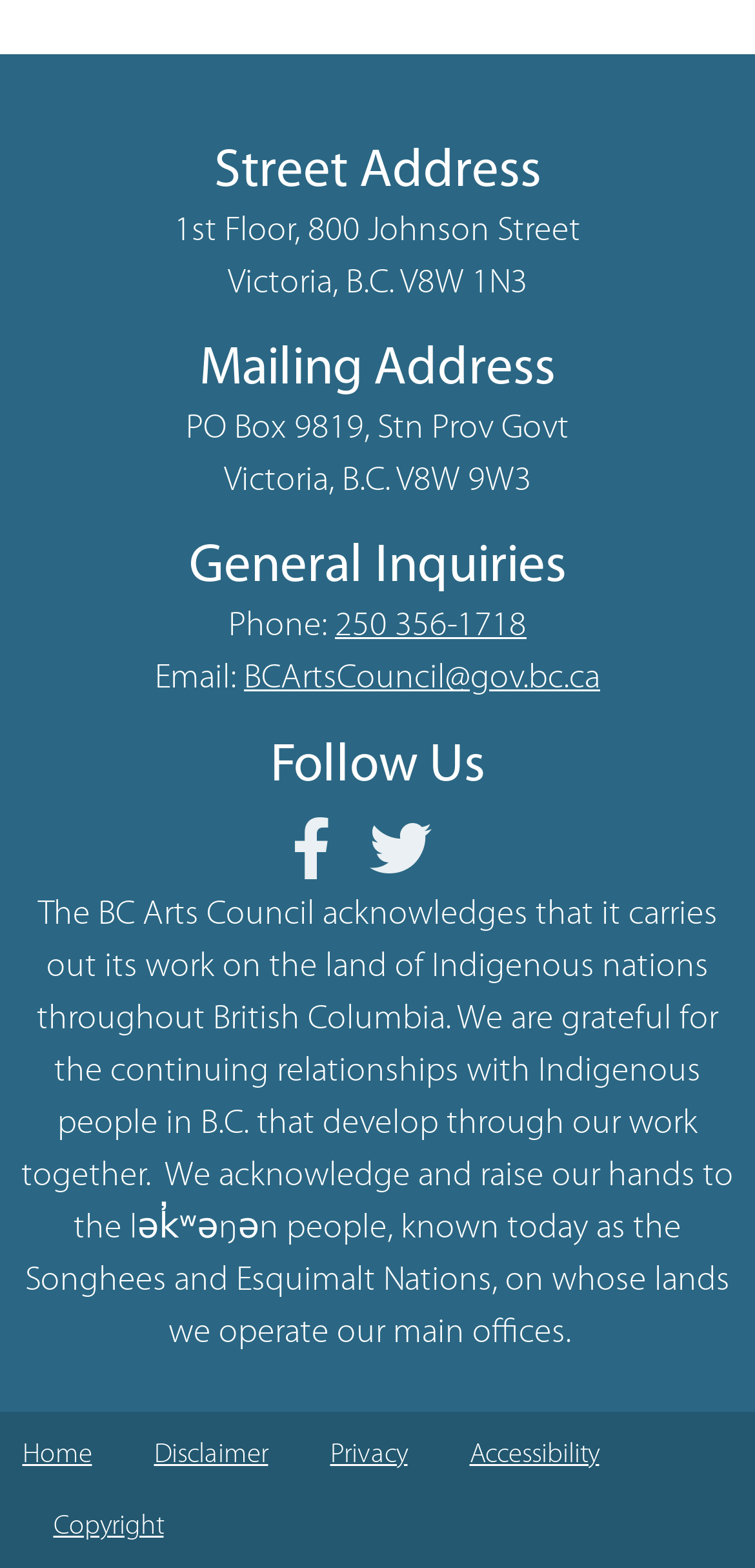Identify the bounding box coordinates of the element to click to follow this instruction: 'Send an email'. Ensure the coordinates are four float values between 0 and 1, provided as [left, top, right, bottom].

[0.323, 0.422, 0.795, 0.445]